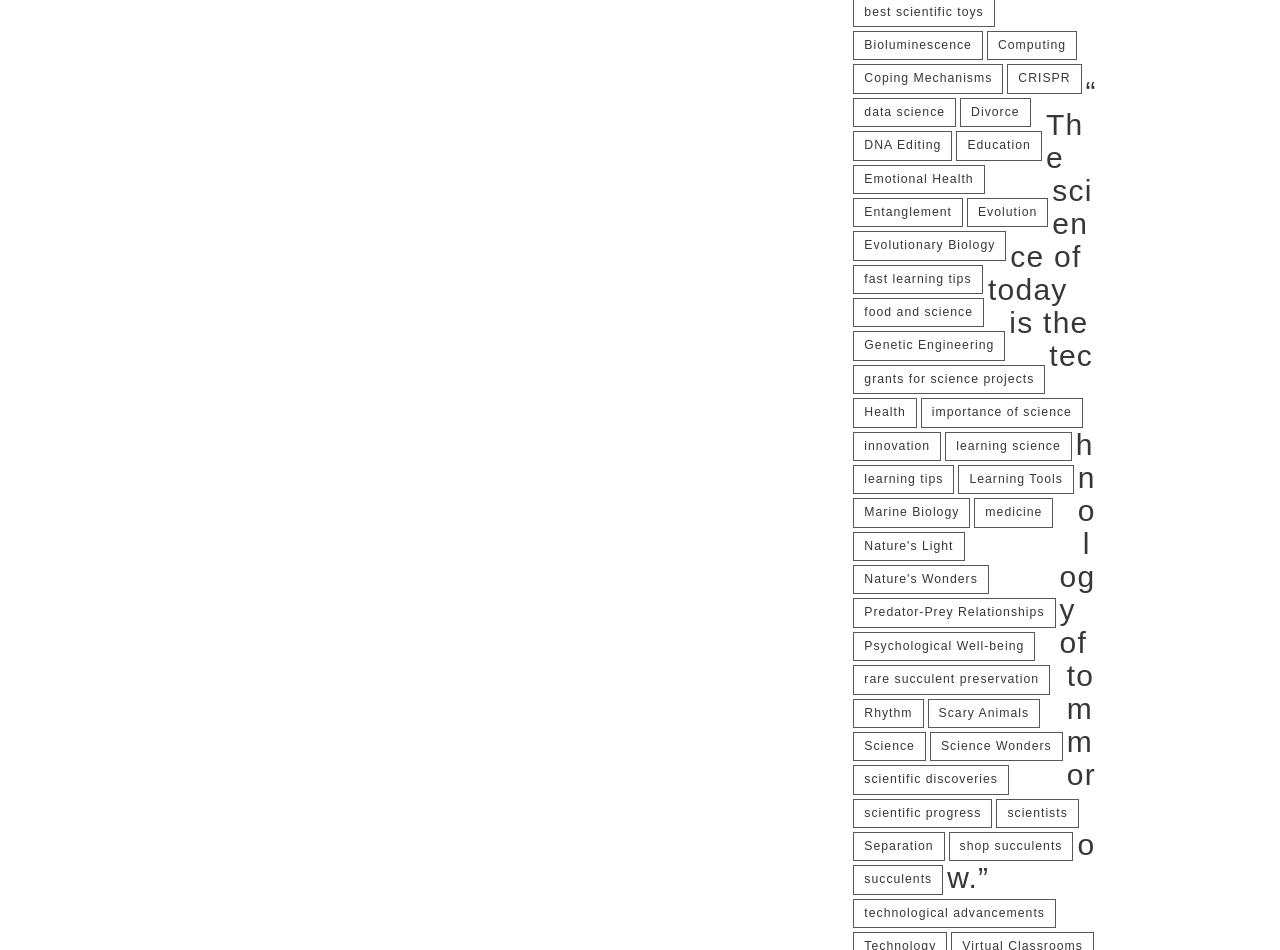Show me the bounding box coordinates of the clickable region to achieve the task as per the instruction: "Learn about importance of science".

[0.719, 0.419, 0.846, 0.45]